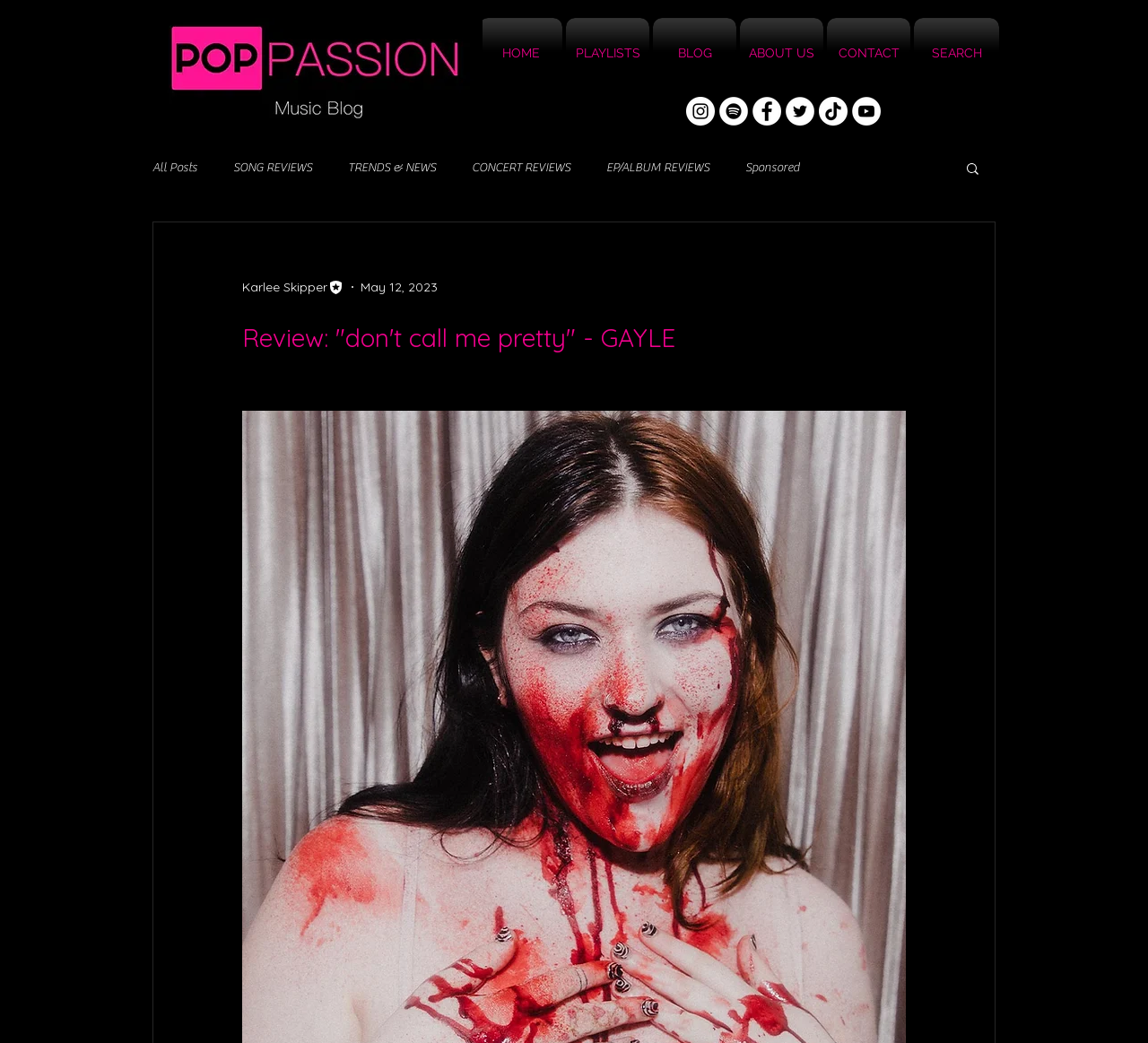What is the name of the music blog?
Look at the image and answer the question using a single word or phrase.

Pop Passion Music Blog